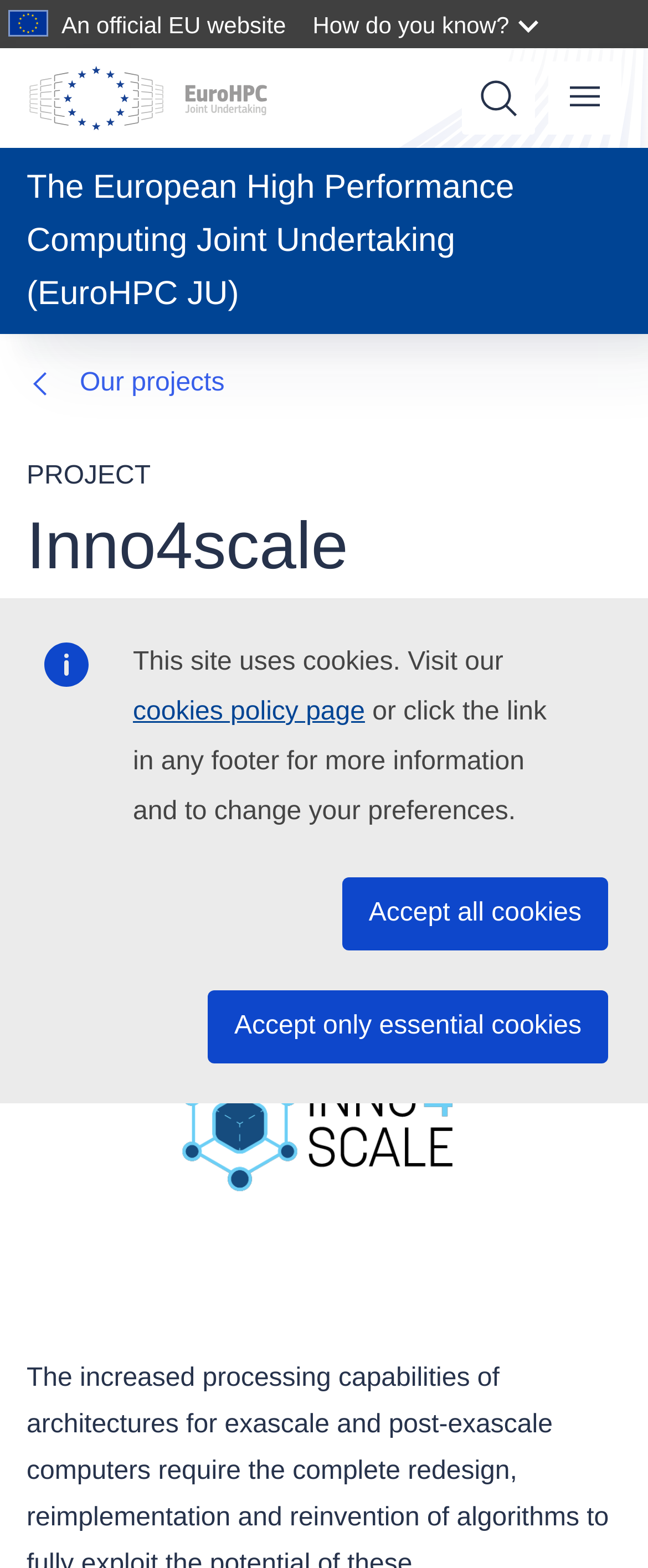Find the bounding box coordinates for the area you need to click to carry out the instruction: "open menu". The coordinates should be four float numbers between 0 and 1, indicated as [left, top, right, bottom].

[0.846, 0.039, 0.959, 0.086]